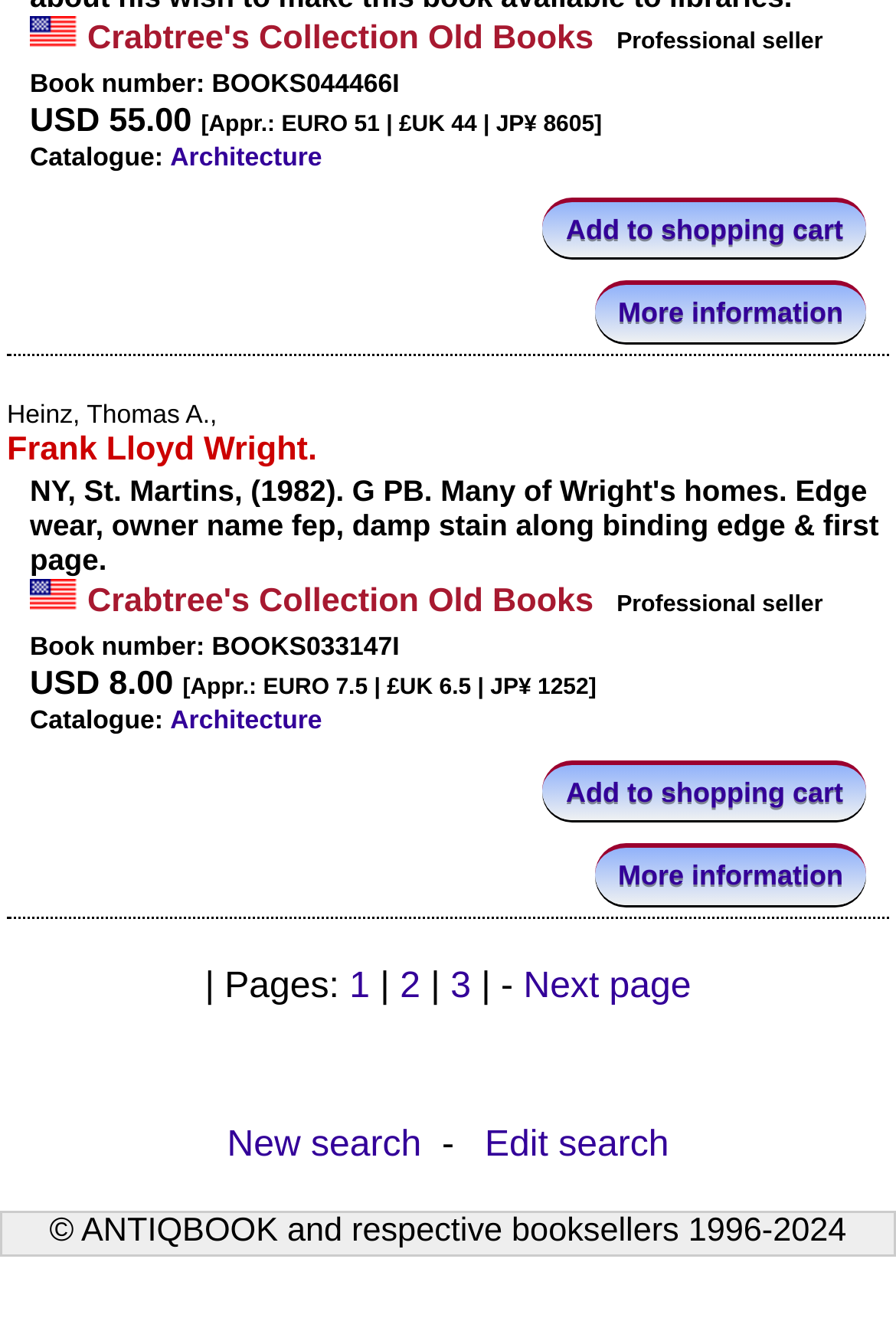Find and specify the bounding box coordinates that correspond to the clickable region for the instruction: "Go to page 2".

[0.446, 0.718, 0.469, 0.748]